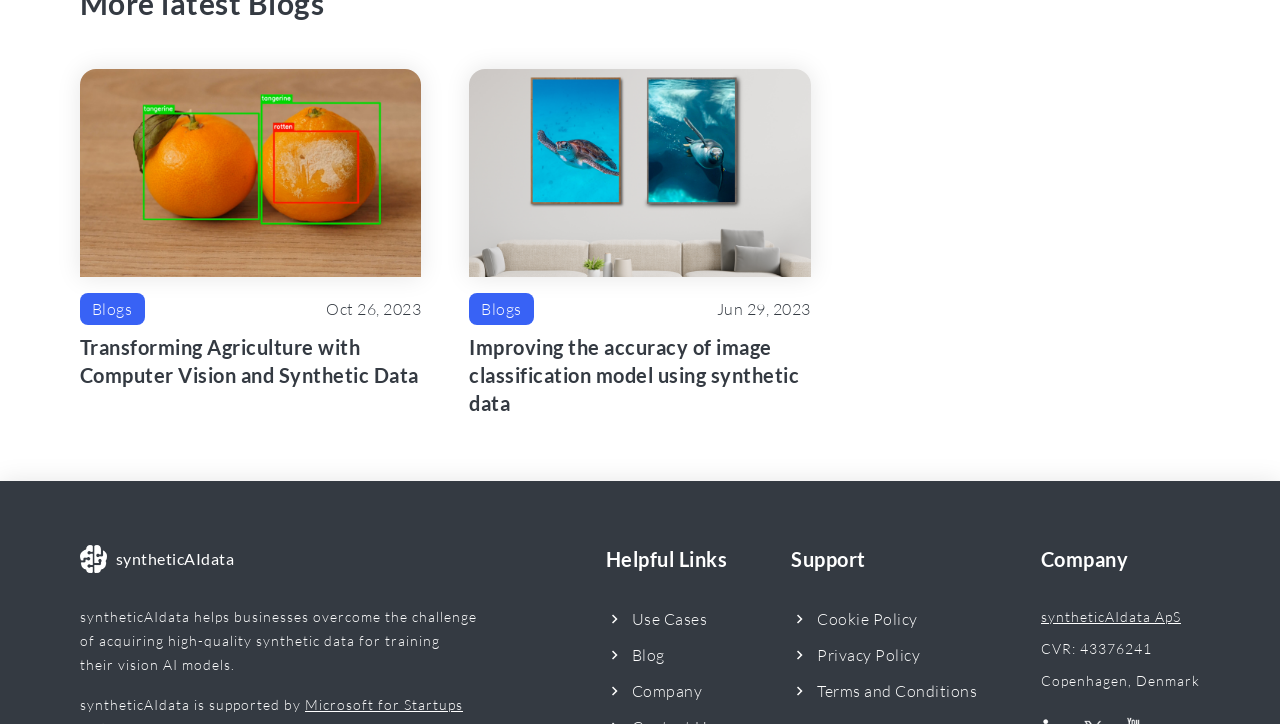Can you find the bounding box coordinates for the element that needs to be clicked to execute this instruction: "View the company information"? The coordinates should be given as four float numbers between 0 and 1, i.e., [left, top, right, bottom].

[0.813, 0.84, 0.923, 0.863]